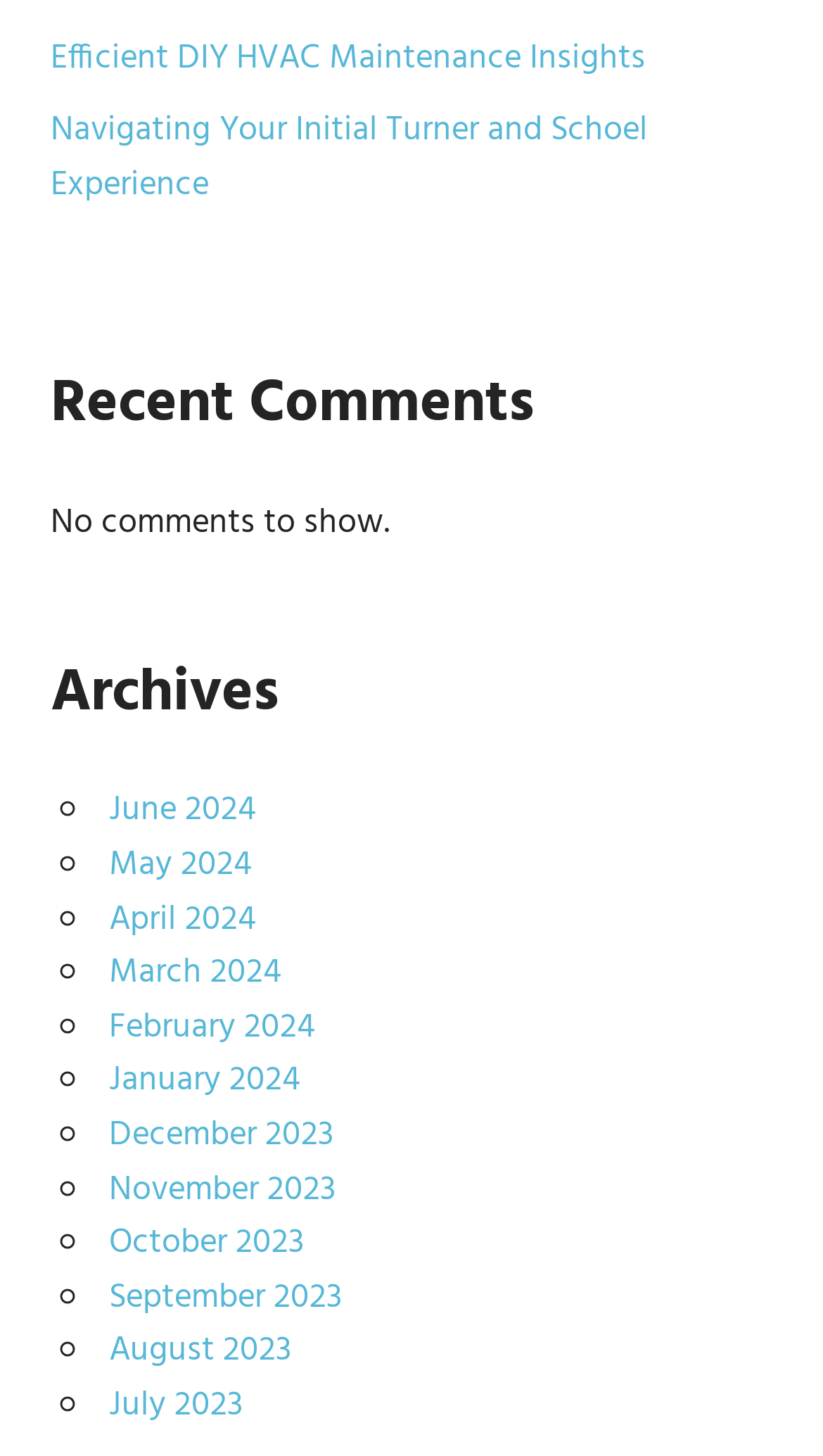Please analyze the image and provide a thorough answer to the question:
What type of element is used to separate the months in the archives?

The months in the archives section are separated by a '◦' symbol, which is a ListMarker element. This element is used consistently throughout the archives list to separate the months.